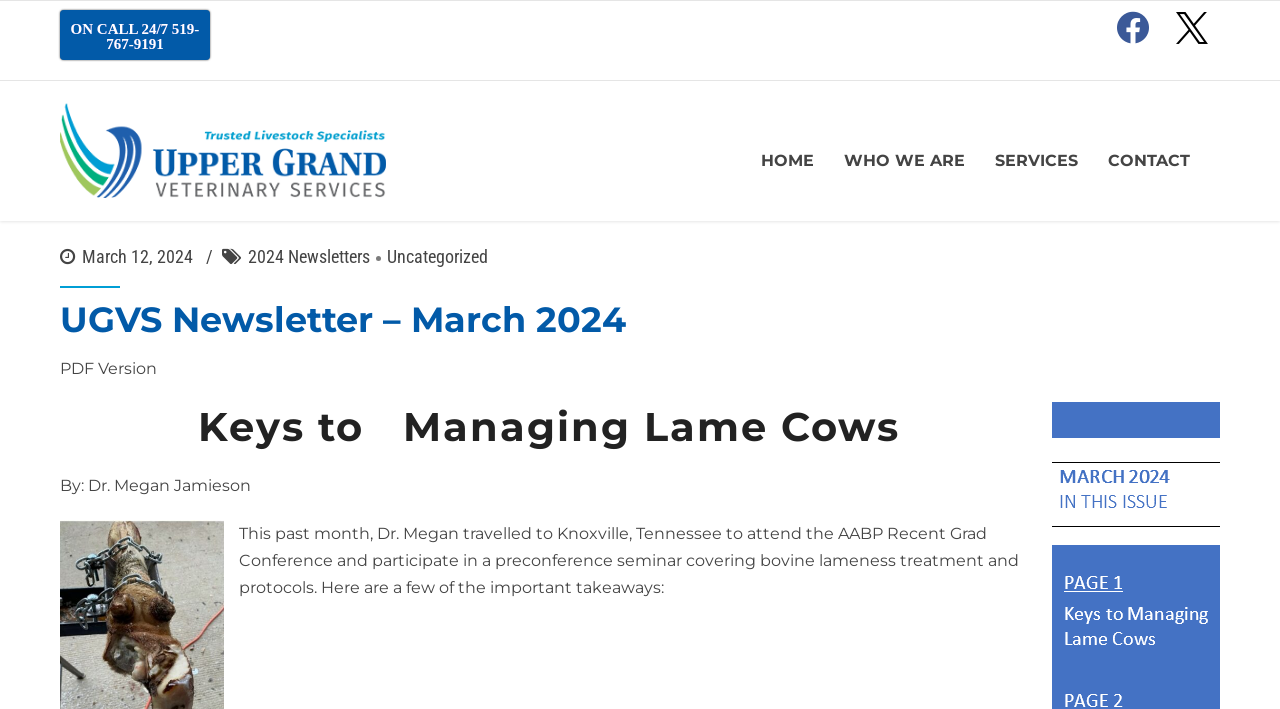Who wrote the article 'Keys to Managing Lame Cows'?
From the details in the image, answer the question comprehensively.

The author of the article 'Keys to Managing Lame Cows' is Dr. Megan Jamieson, as indicated by the text 'By: Dr. Megan Jamieson' below the article title.